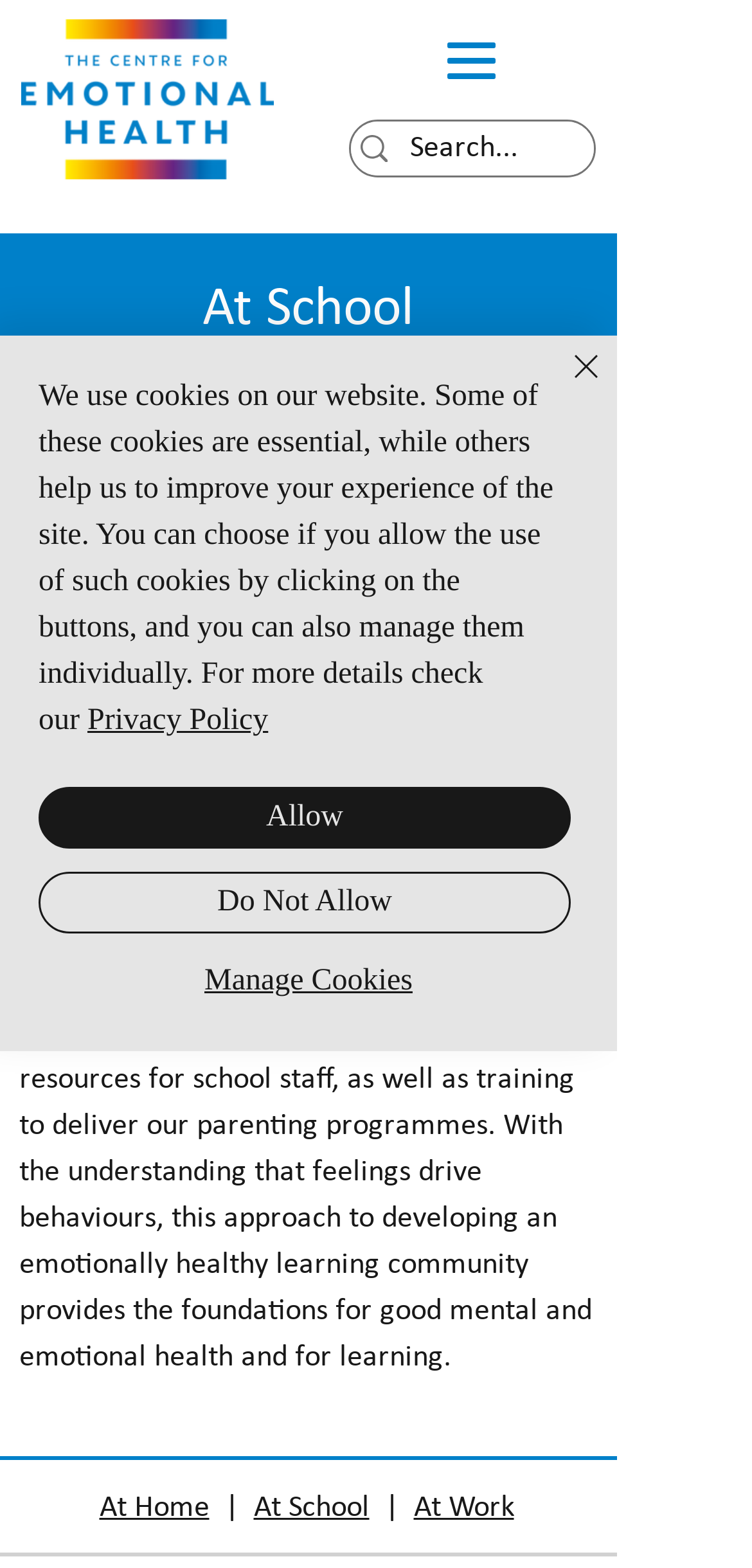Answer with a single word or phrase: 
How many buttons are there in the cookie alert?

4